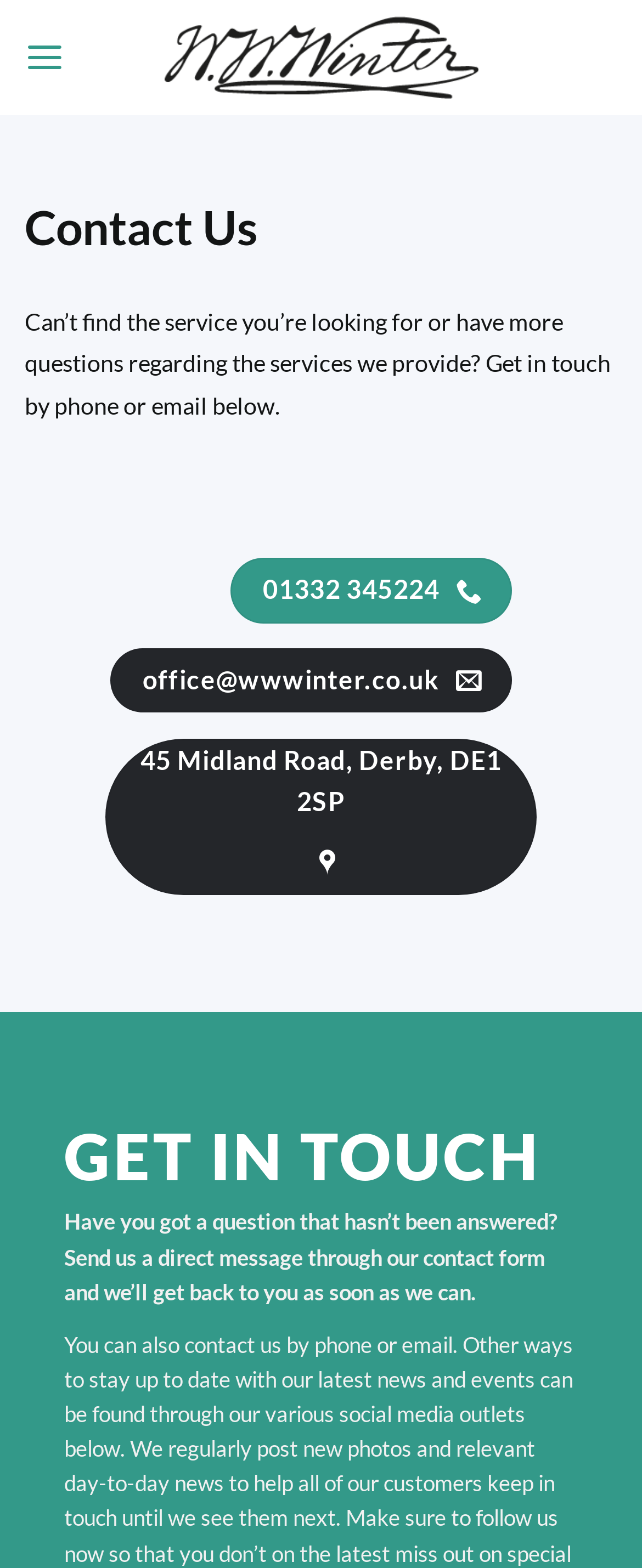Provide the bounding box coordinates in the format (top-left x, top-left y, bottom-right x, bottom-right y). All values are floating point numbers between 0 and 1. Determine the bounding box coordinate of the UI element described as: office@wwwinter.co.uk

[0.172, 0.414, 0.797, 0.455]